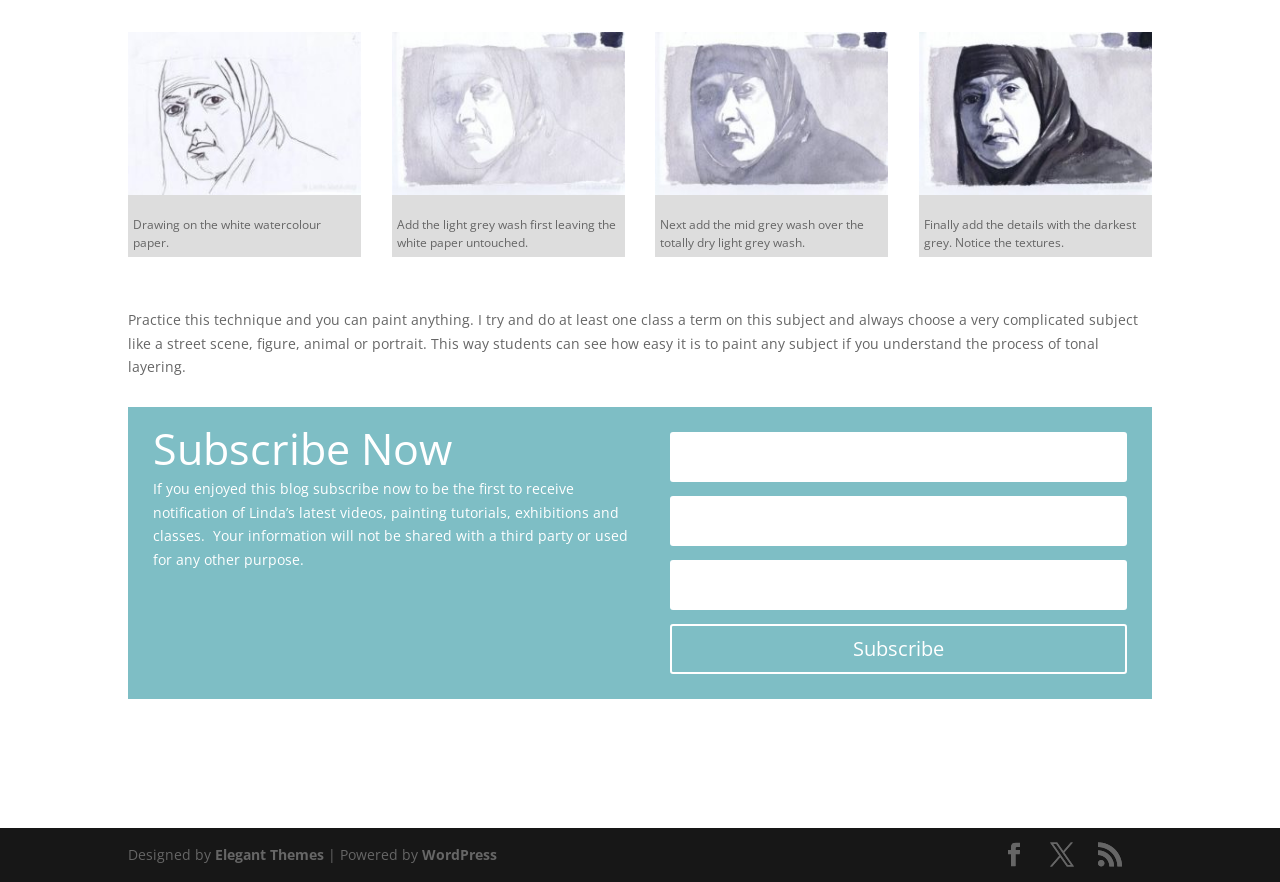Pinpoint the bounding box coordinates of the clickable area needed to execute the instruction: "Subscribe to the blog". The coordinates should be specified as four float numbers between 0 and 1, i.e., [left, top, right, bottom].

[0.523, 0.708, 0.88, 0.765]